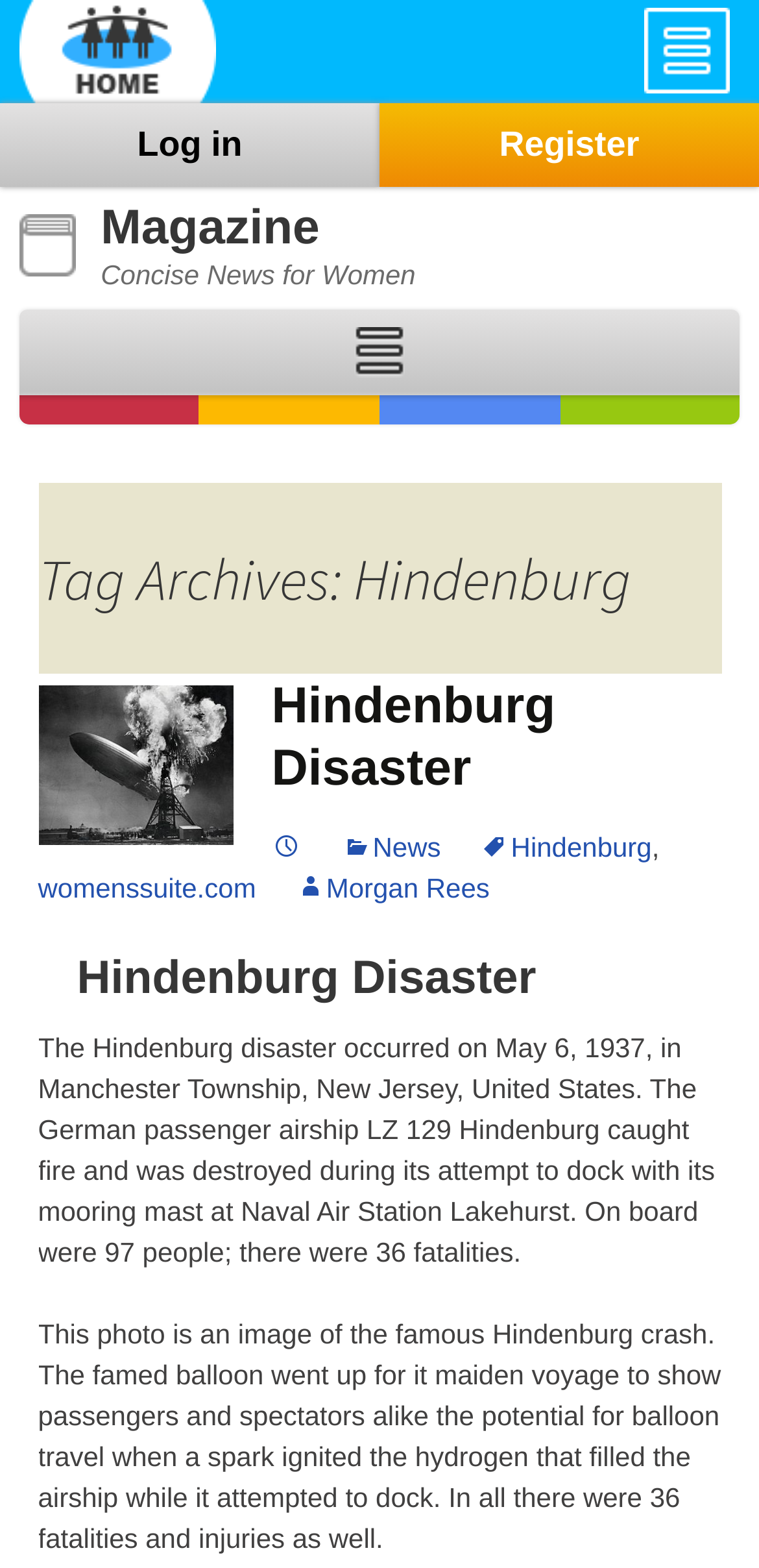Please determine the bounding box of the UI element that matches this description: 21. The coordinates should be given as (top-left x, top-left y, bottom-right x, bottom-right y), with all values between 0 and 1.

None